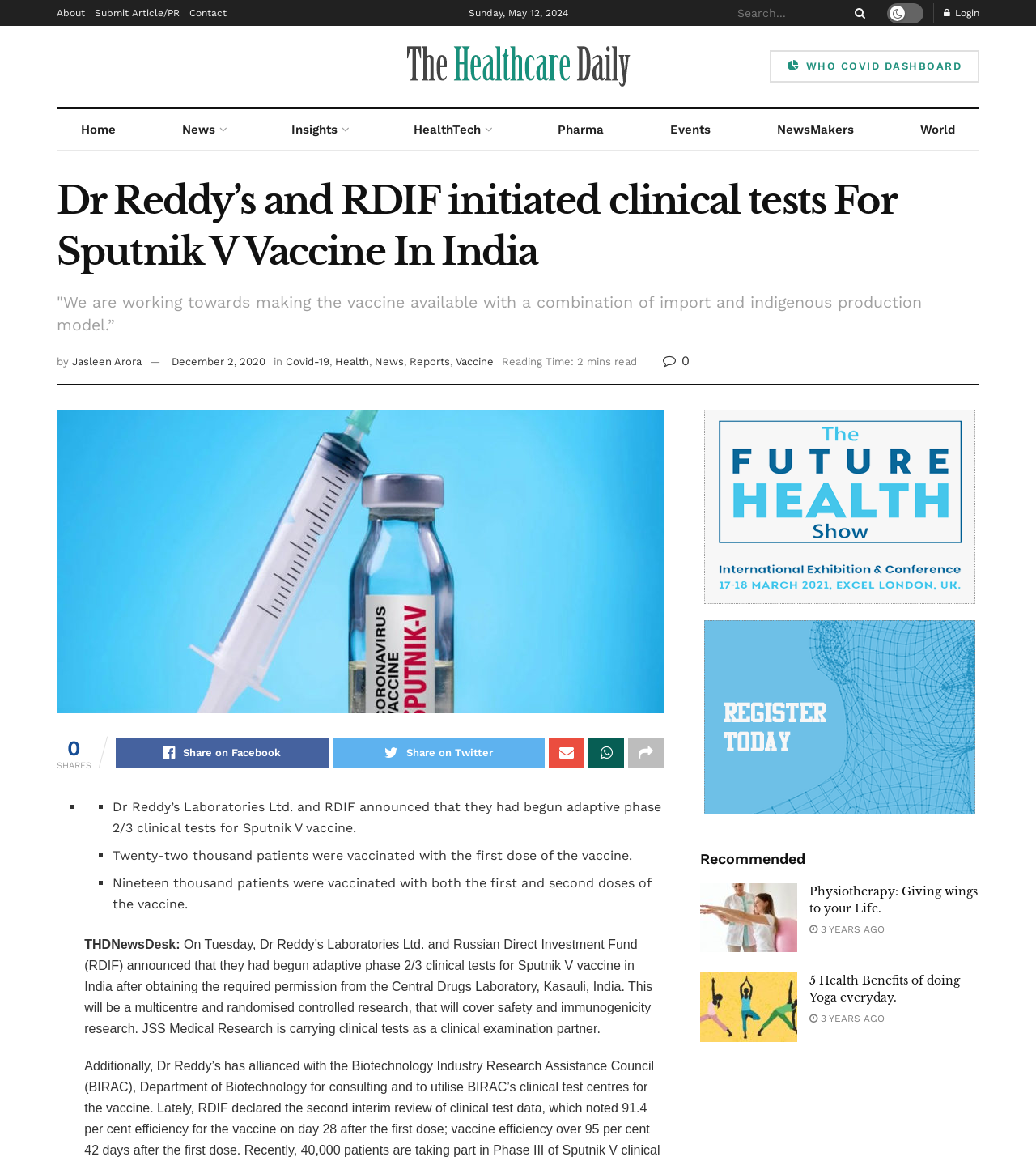What is the name of the research partner conducting the clinical tests?
Provide a detailed and well-explained answer to the question.

The answer can be found in the article content, where it is mentioned that JSS Medical Research is carrying out the clinical tests as a clinical examination partner.